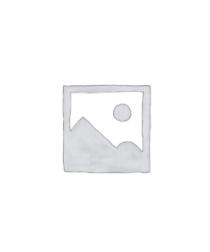What is the purpose of this image?
With the help of the image, please provide a detailed response to the question.

This image is used to represent content that is yet to be provided, often used in contexts such as online stores or product listings, indicating where a photograph or illustration will be inserted later.